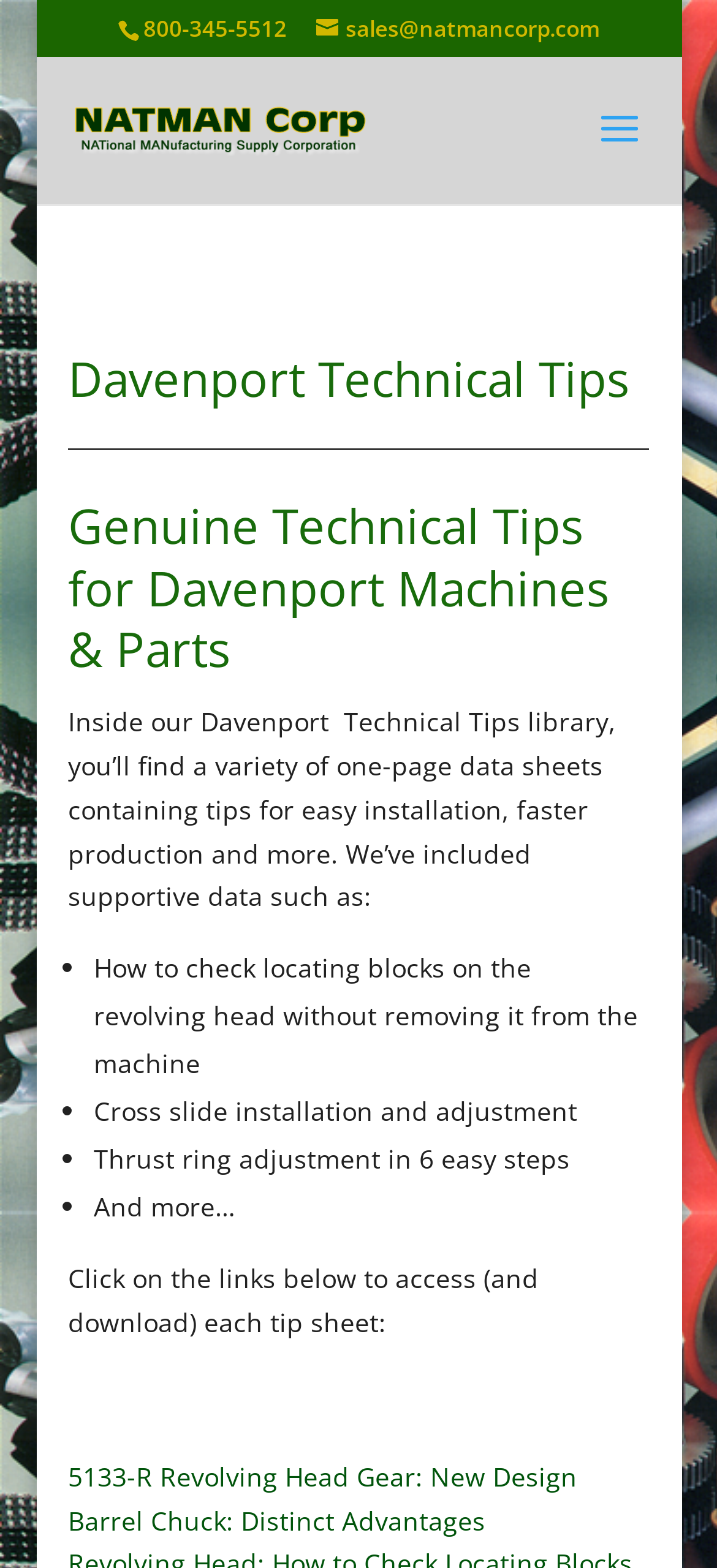Please provide a one-word or phrase answer to the question: 
How many technical tips are listed?

4